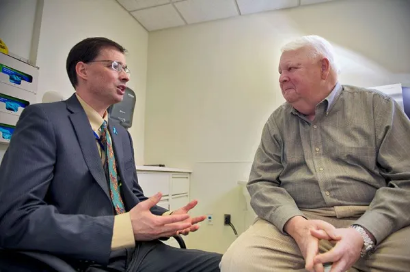What is the topic of discussion?
Answer with a single word or short phrase according to what you see in the image.

Merkel cell carcinoma